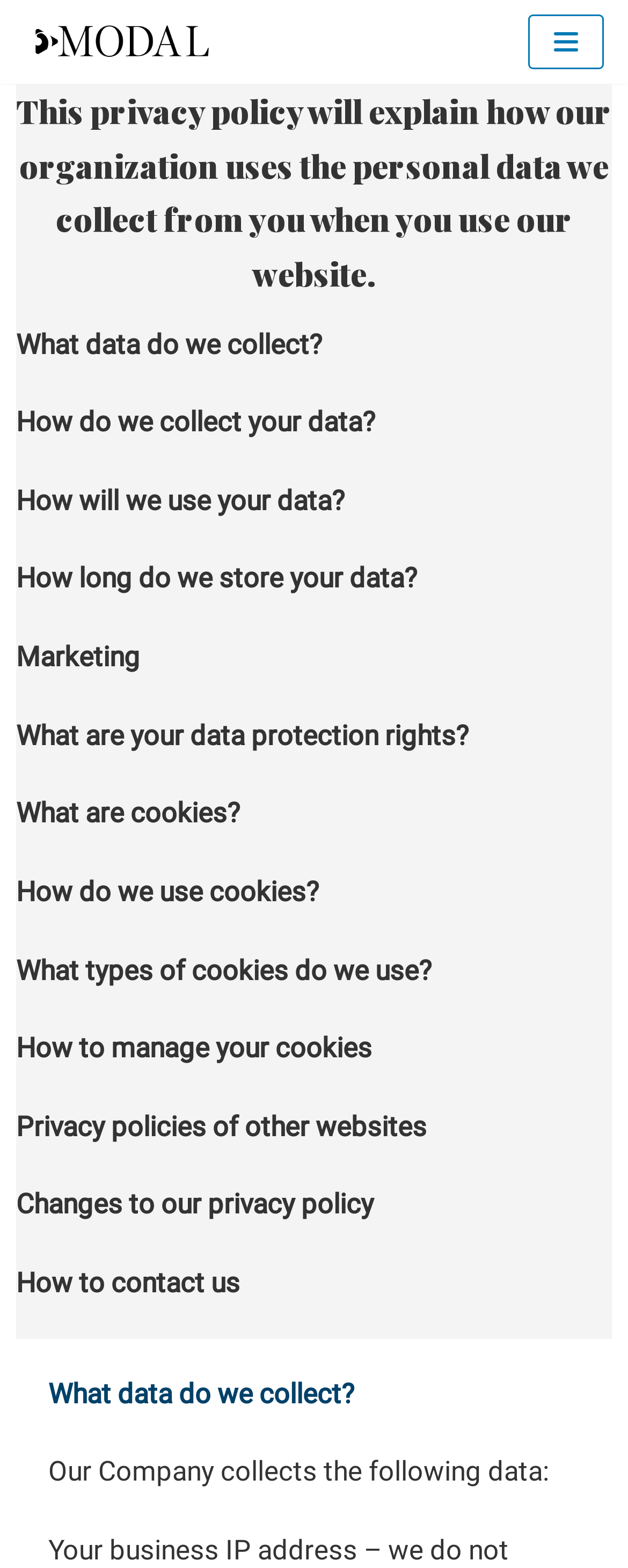What is the first type of data mentioned in the policy?
Please provide a comprehensive answer based on the contents of the image.

According to the webpage, the first type of data mentioned in the policy is personal data, as indicated by the heading 'This privacy policy will explain how our organization uses the personal data we collect from you when you use our website.'